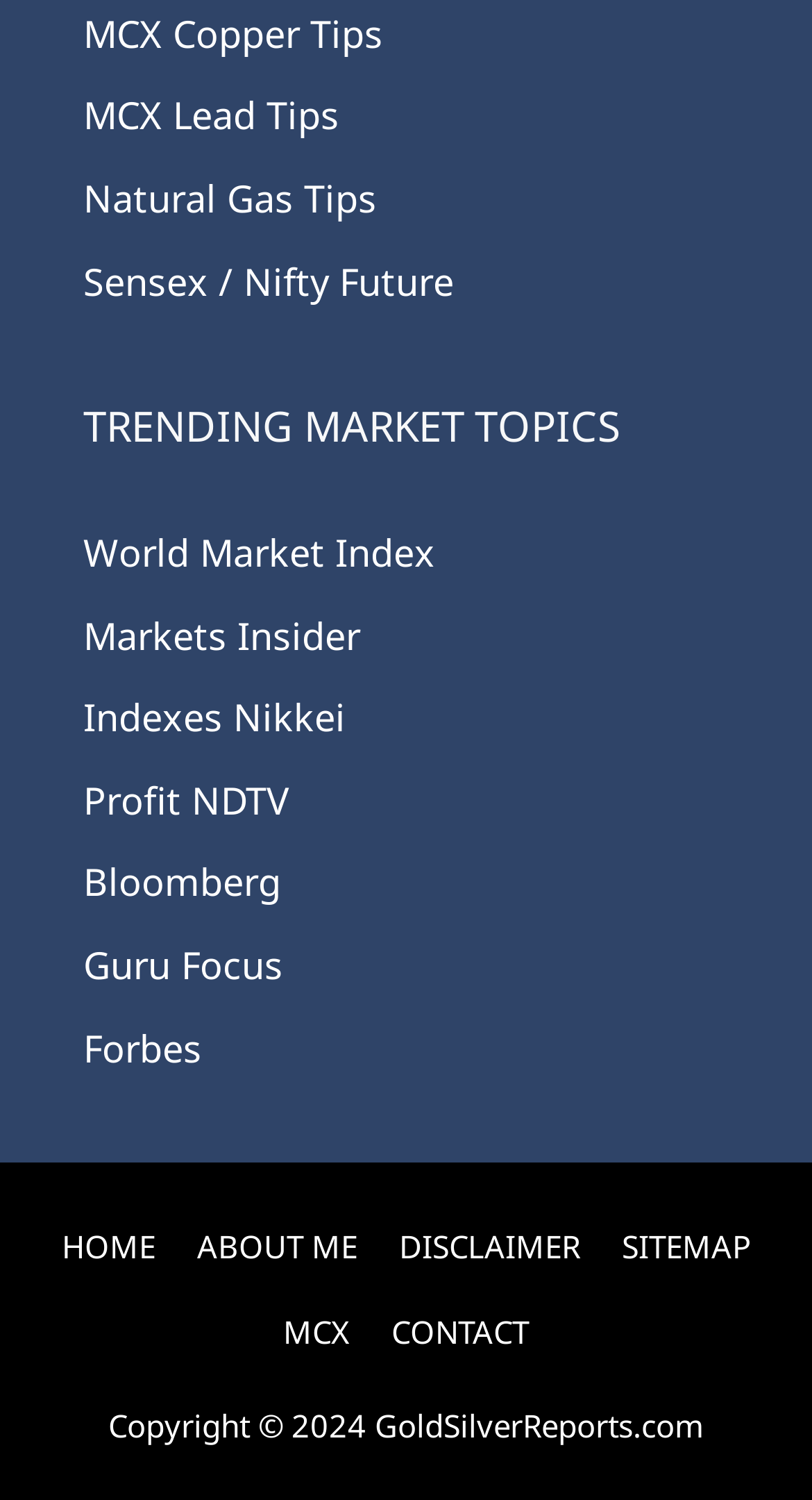How many sections are there in the webpage?
Refer to the image and respond with a one-word or short-phrase answer.

3